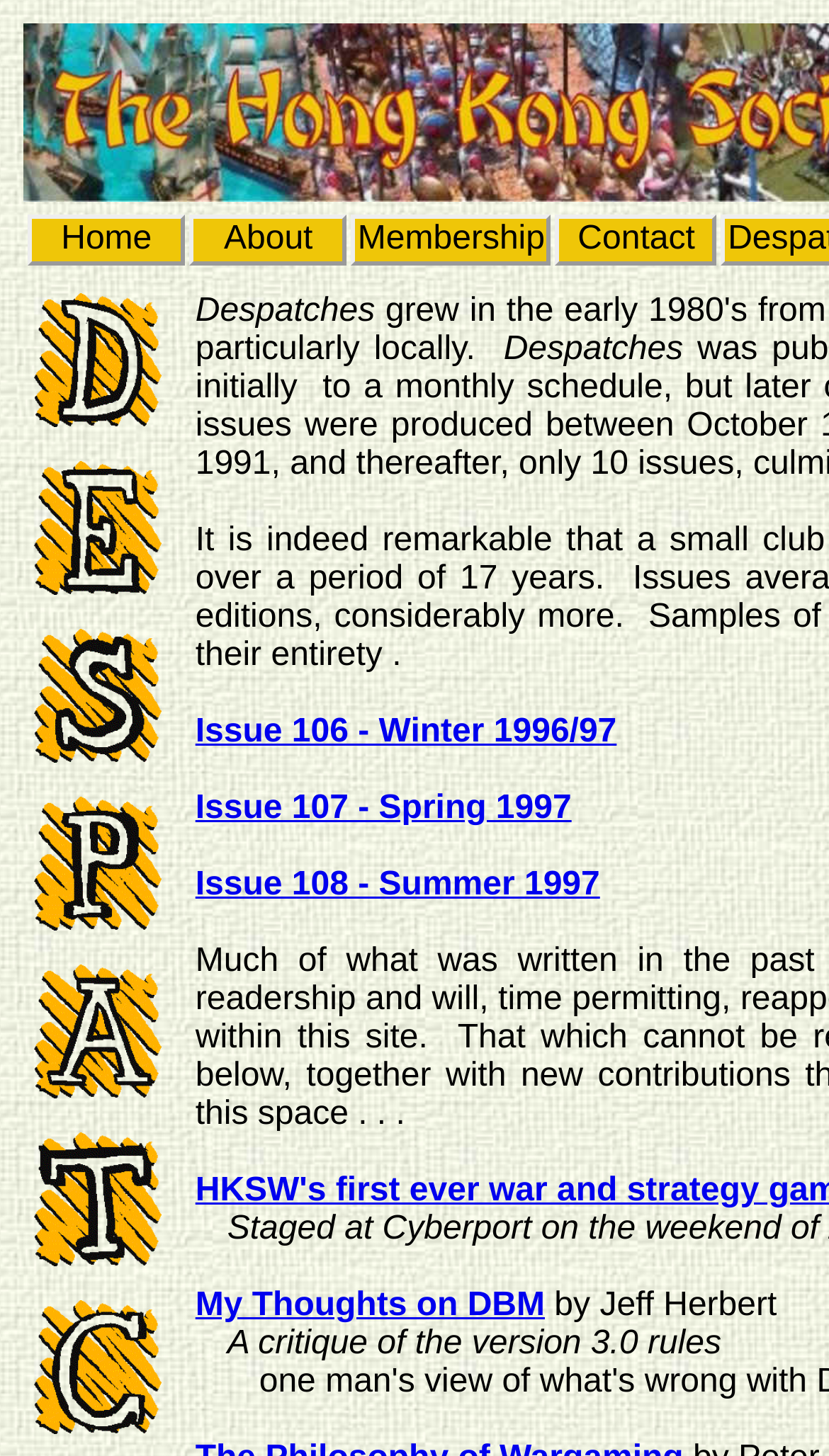Find the bounding box coordinates of the element to click in order to complete the given instruction: "read issue 106."

[0.247, 0.49, 0.744, 0.515]